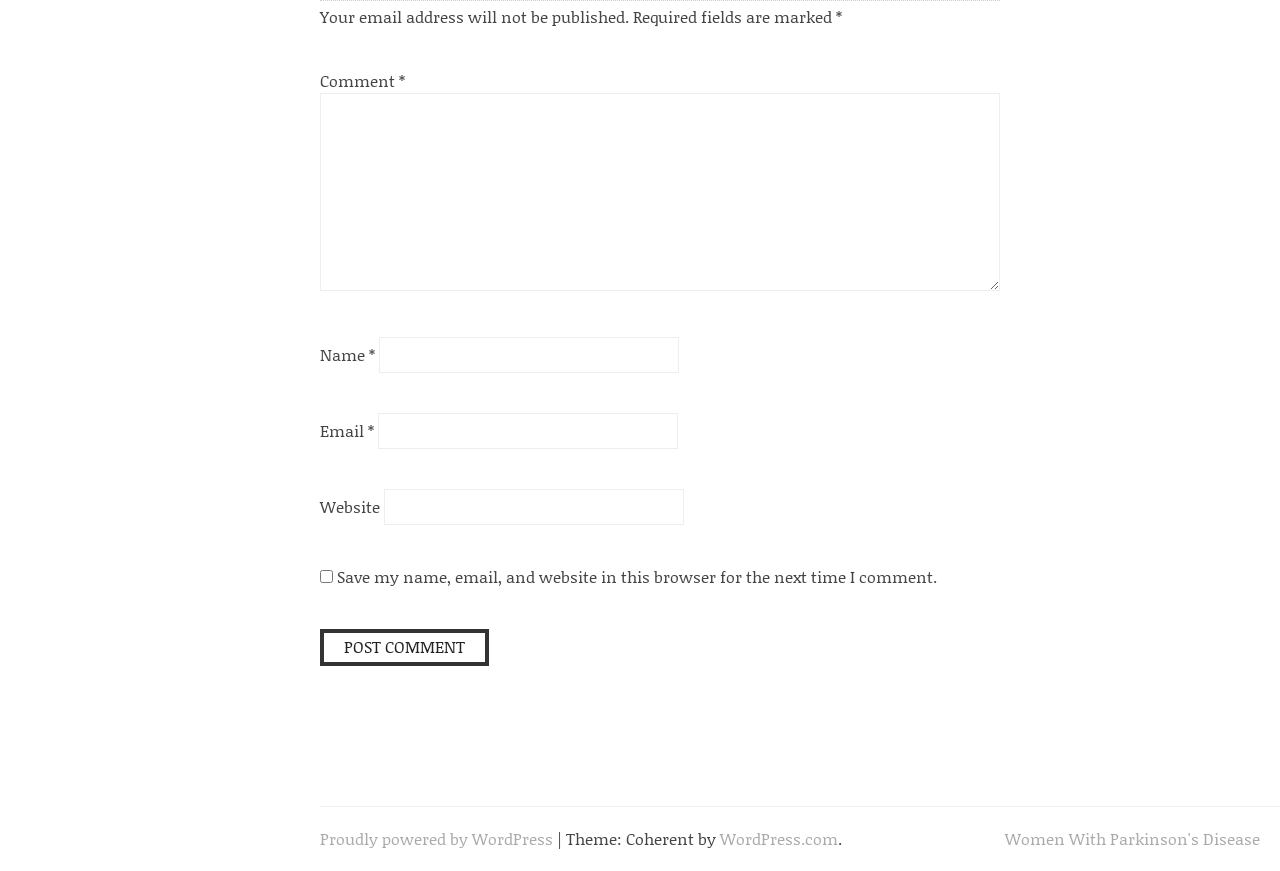What is the text on the button?
Based on the screenshot, respond with a single word or phrase.

POST COMMENT